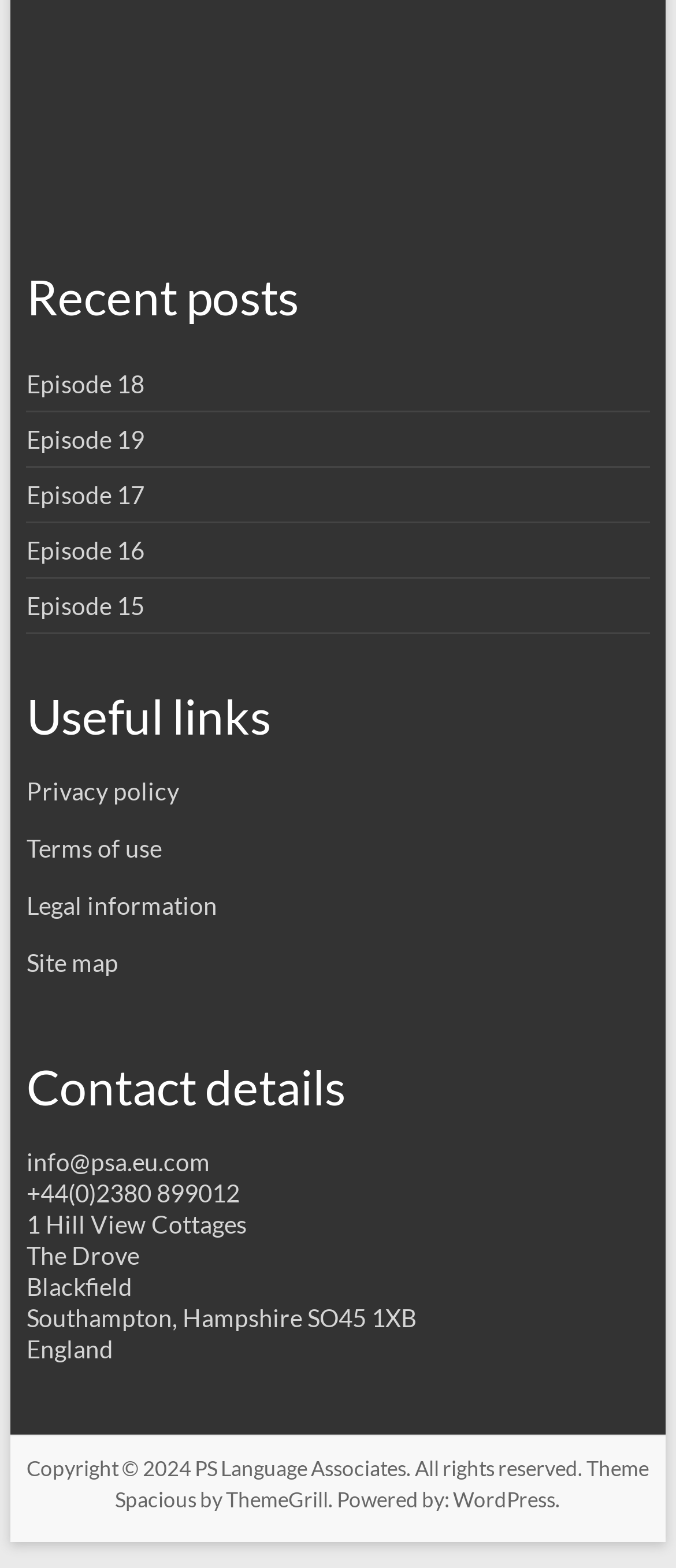Please determine the bounding box coordinates for the UI element described as: "Terms of use".

[0.039, 0.531, 0.239, 0.55]